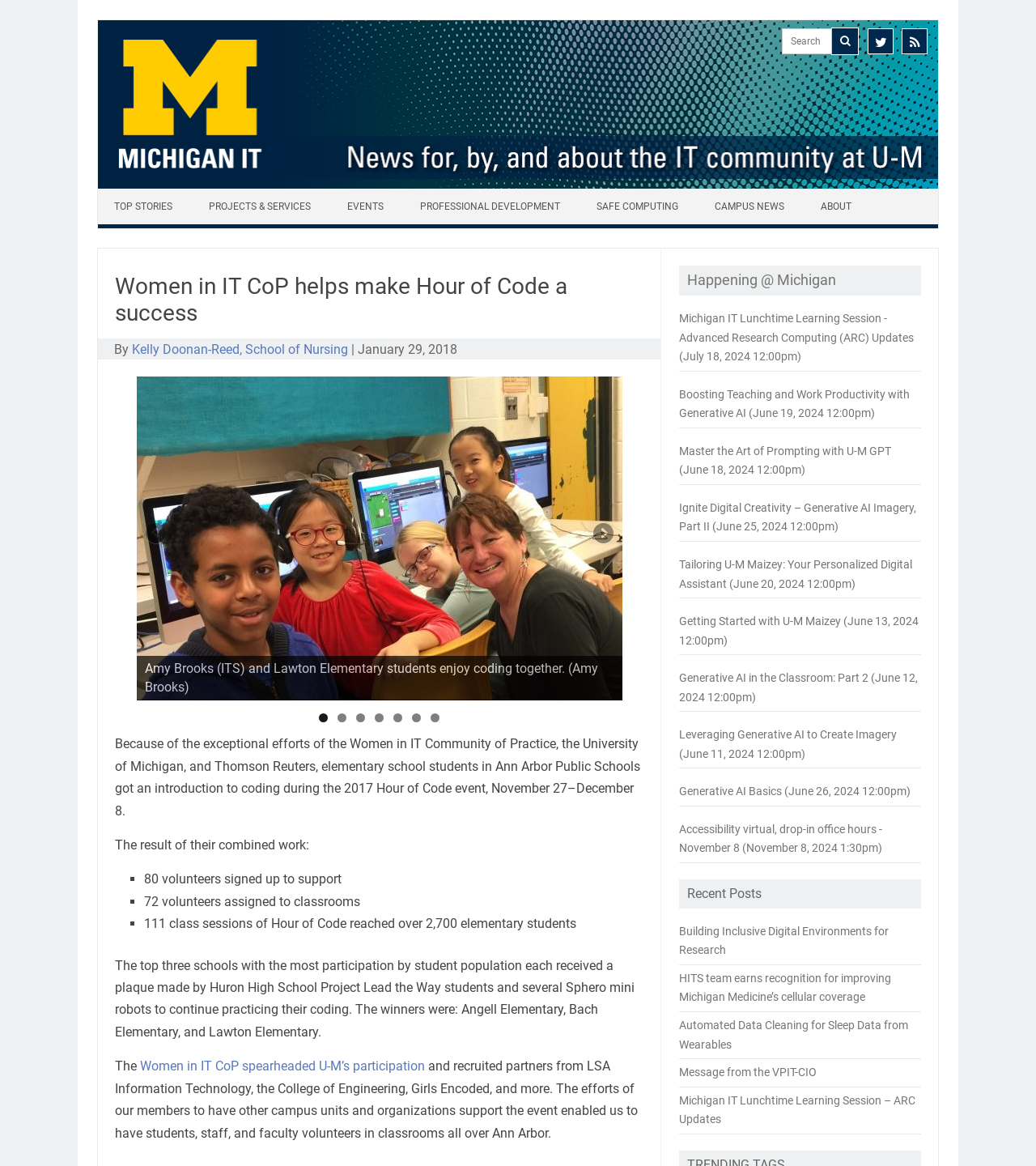Extract the bounding box for the UI element that matches this description: "parent_node: Search for:".

[0.835, 0.028, 0.865, 0.041]